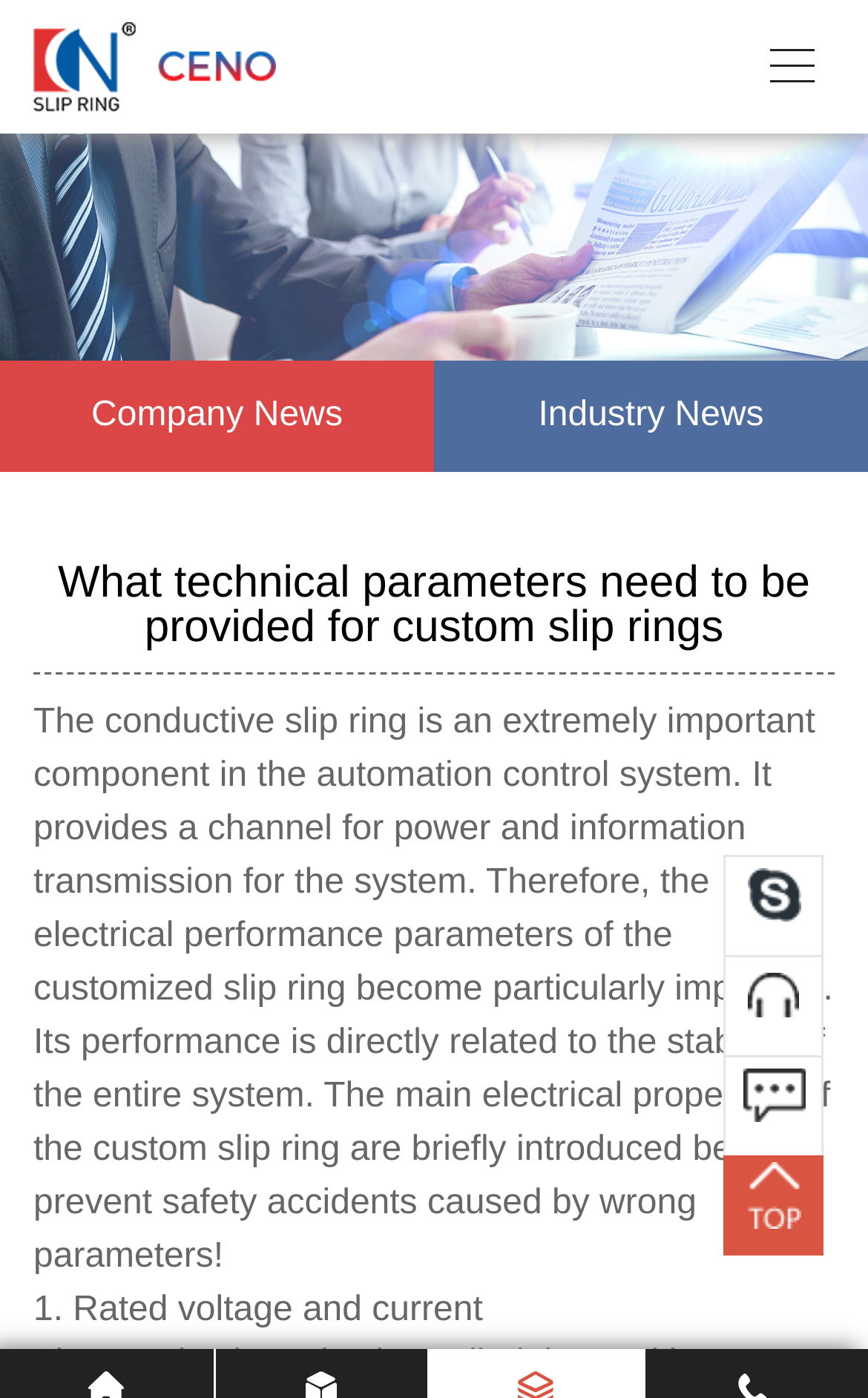What is the company name mentioned on the webpage?
Please provide a single word or phrase as your answer based on the screenshot.

CENO Electronics Technology Co.,Ltd